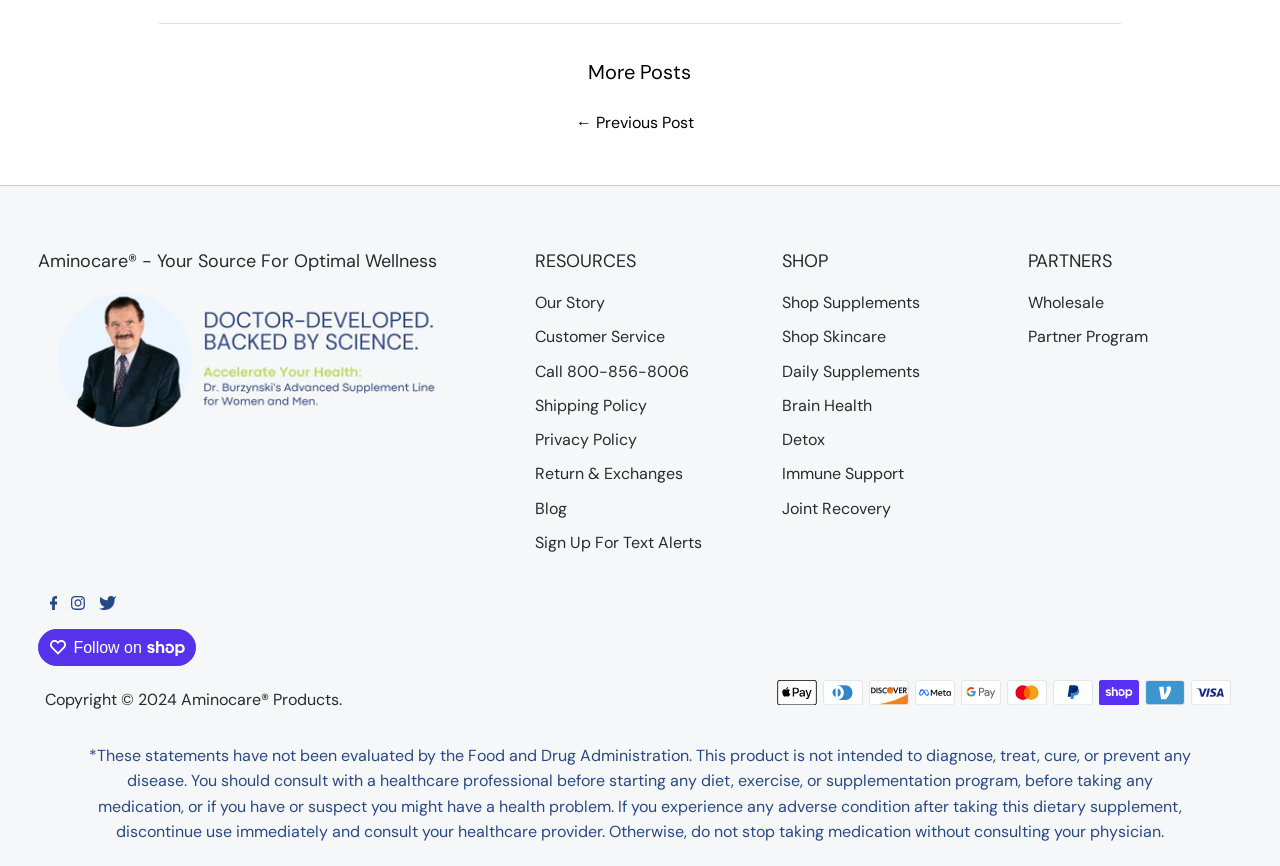Please specify the bounding box coordinates of the clickable region to carry out the following instruction: "Click on the 'Shop Supplements' link". The coordinates should be four float numbers between 0 and 1, in the format [left, top, right, bottom].

[0.611, 0.337, 0.719, 0.362]